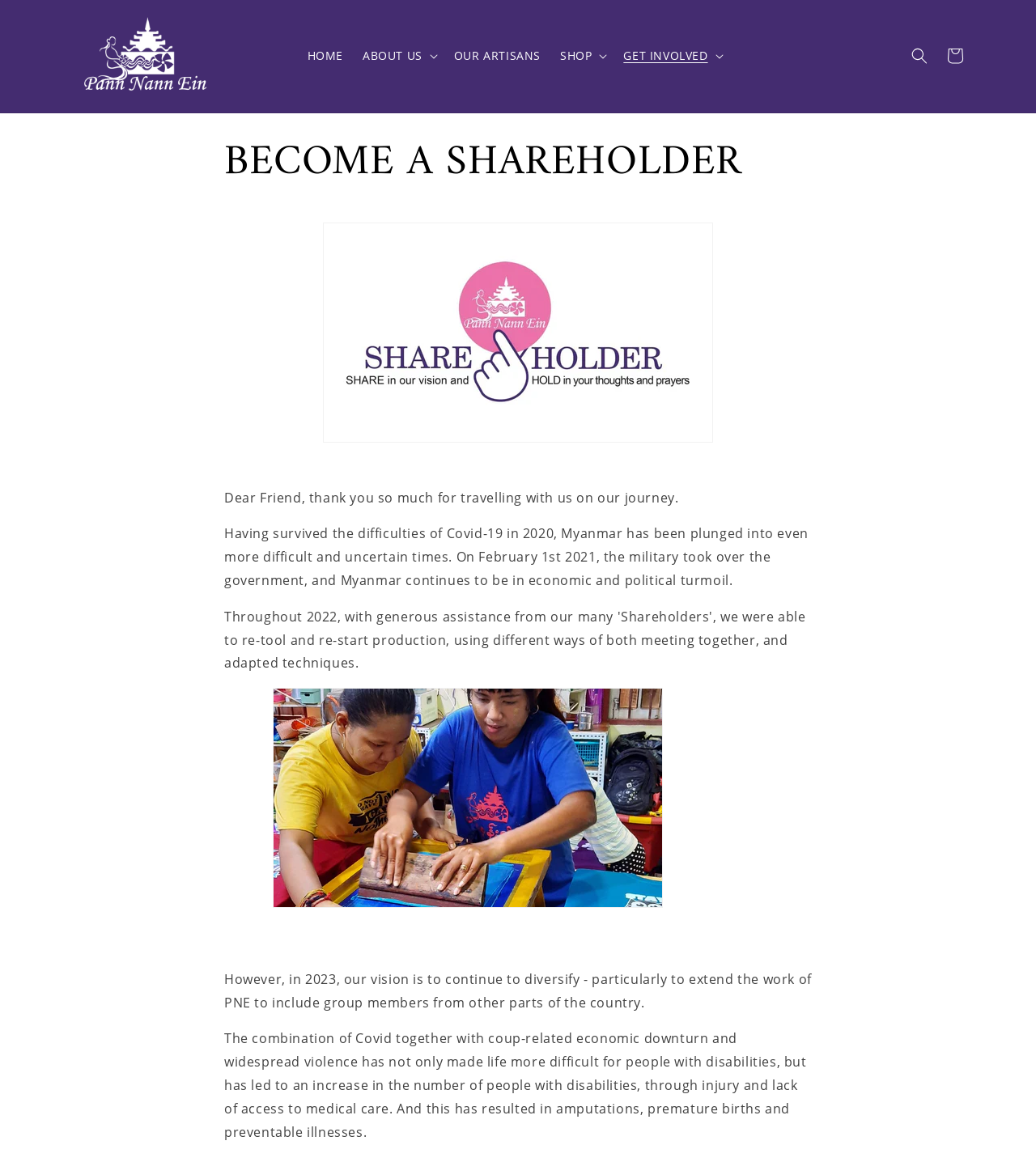Create a detailed summary of all the visual and textual information on the webpage.

The webpage appears to be a personal message or a blog post from an organization called Pann Nann Ein. At the top left corner, there is a logo of Pann Nann Ein, which is an image accompanied by a link with the same name. 

To the right of the logo, there is a navigation menu consisting of five links: HOME, ABOUT US, OUR ARTISANS, SHOP, and GET INVOLVED. Each of these links is accompanied by a button that can be expanded to reveal more options.

Below the navigation menu, there is a heading that reads "BECOME A SHAREHOLDER" in a larger font size. This is followed by another heading with no text. 

The main content of the webpage is a personal message or a letter, which starts with "Dear Friend, thank you so much for travelling with us on our journey." The message is divided into four paragraphs, which describe the difficulties faced by Myanmar in 2020 and 2021, including the COVID-19 pandemic and the military takeover. The message also outlines the organization's vision for 2023, which includes diversifying and extending their work to other parts of the country. The final paragraph describes the challenges faced by people with disabilities in Myanmar, including the increase in the number of people with disabilities due to the lack of access to medical care.

At the top right corner, there is a search button and a link to a cart.